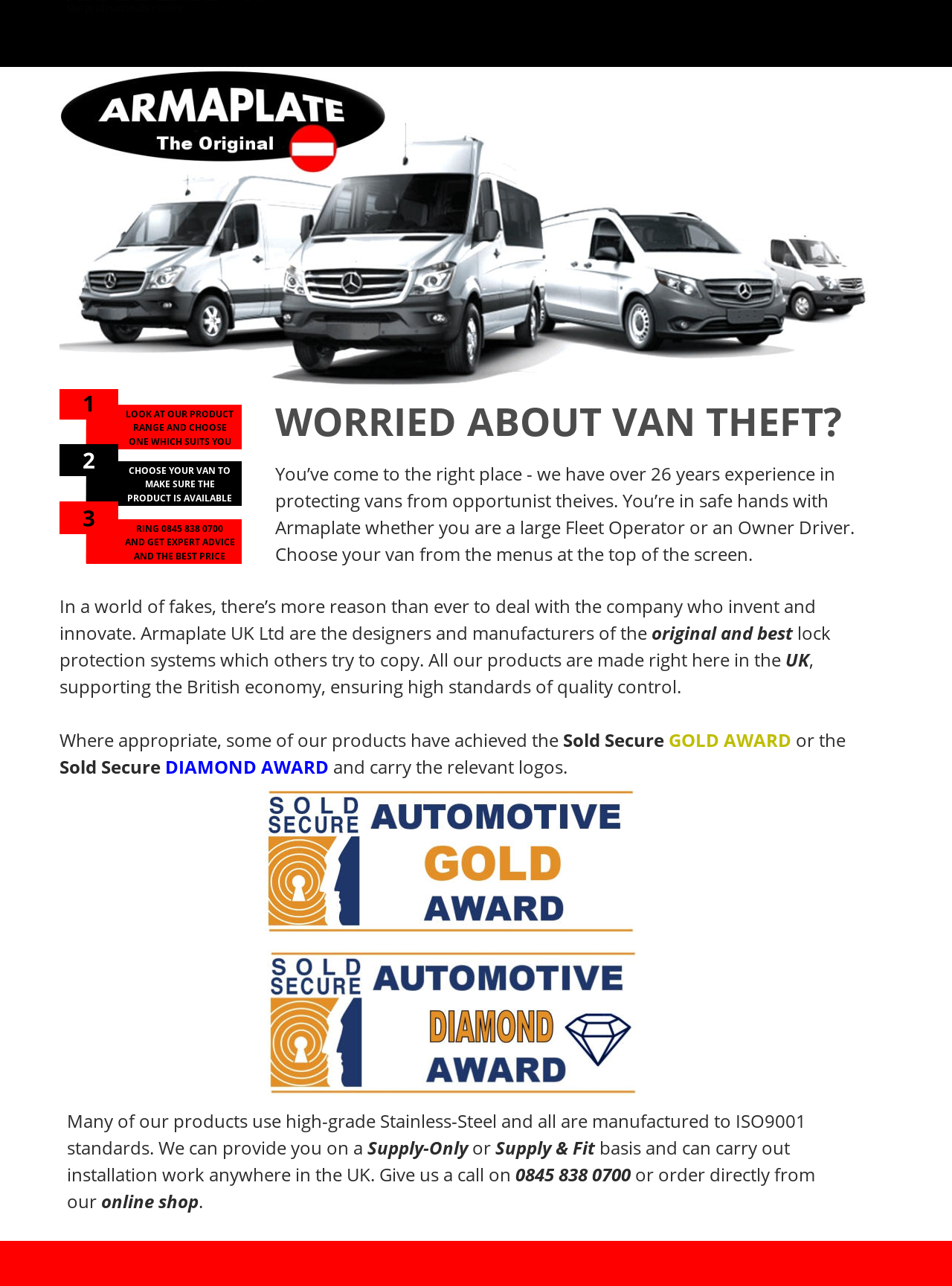Provide the bounding box coordinates for the specified HTML element described in this description: "PHOTO GALLERY". The coordinates should be four float numbers ranging from 0 to 1, in the format [left, top, right, bottom].

[0.811, 0.465, 0.914, 0.478]